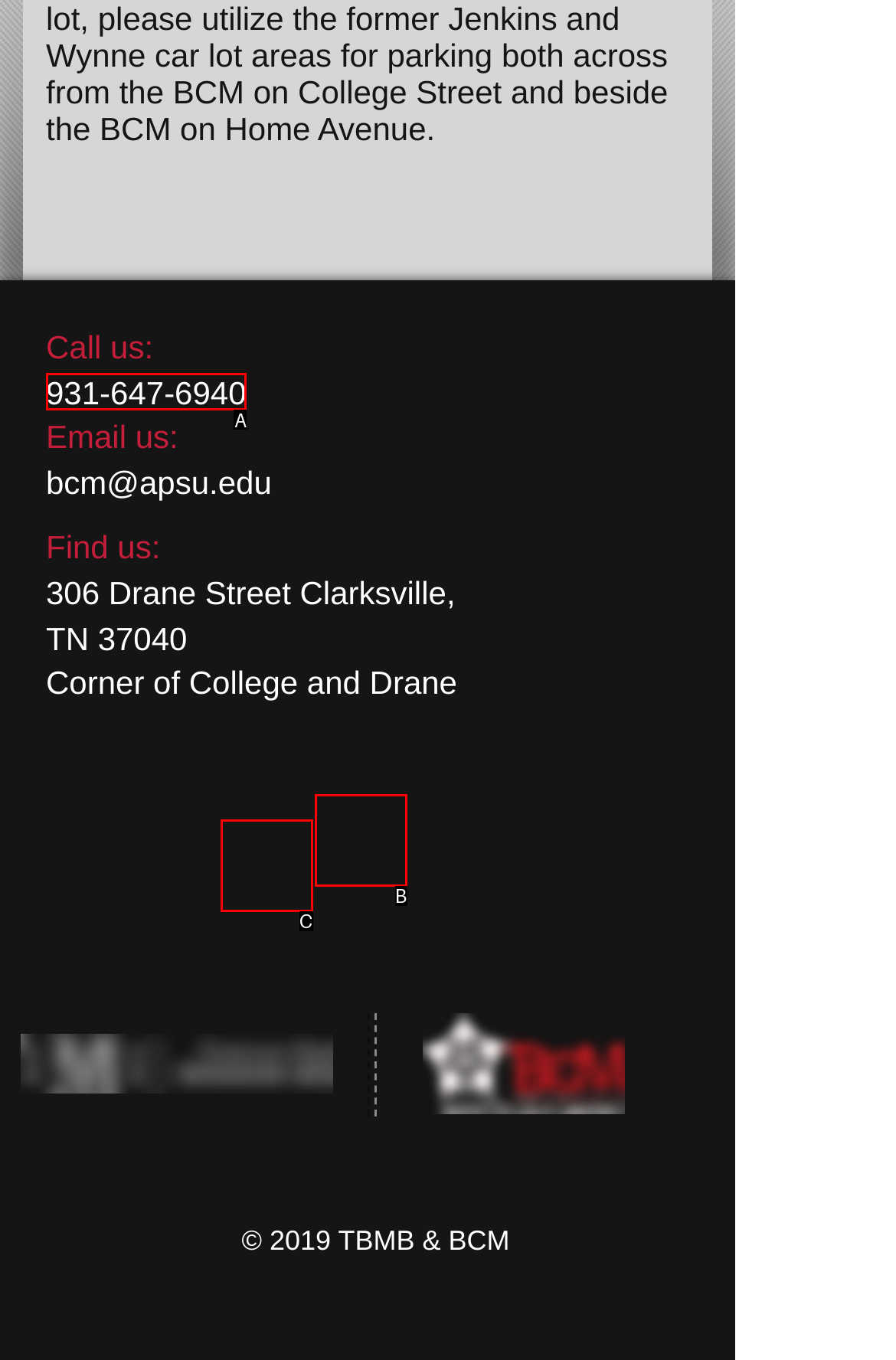Determine which option fits the element description: aria-label="White Instagram Icon"
Answer with the option’s letter directly.

B